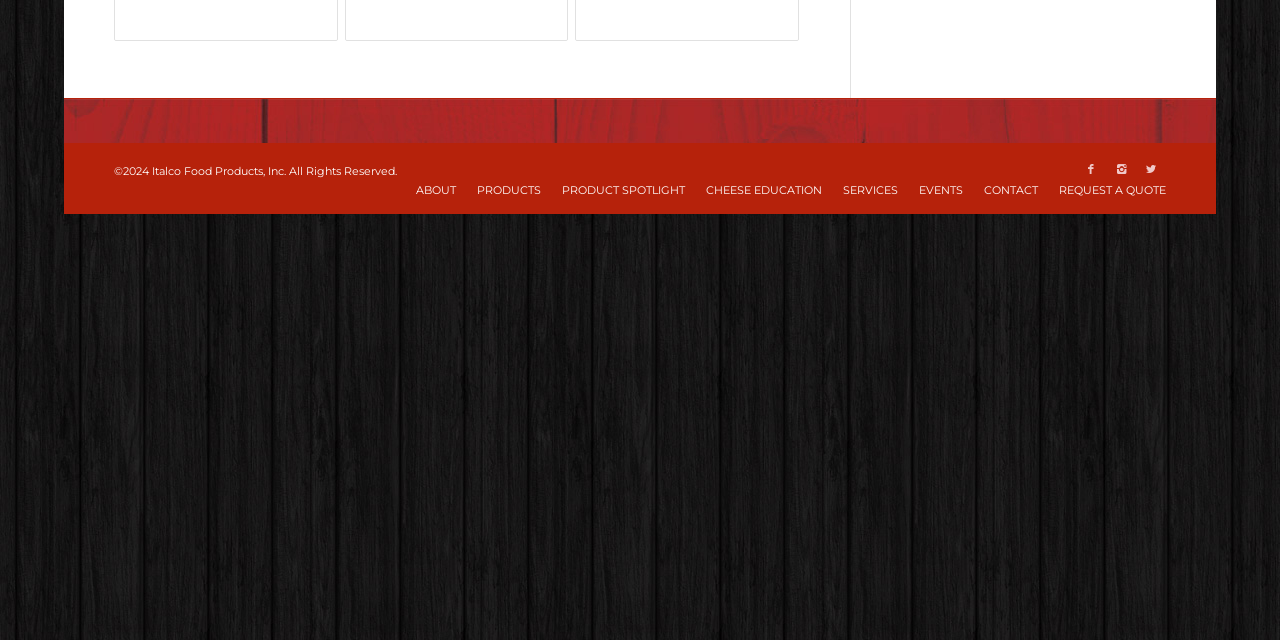Extract the bounding box coordinates for the UI element described as: "CONTACT".

[0.769, 0.286, 0.811, 0.308]